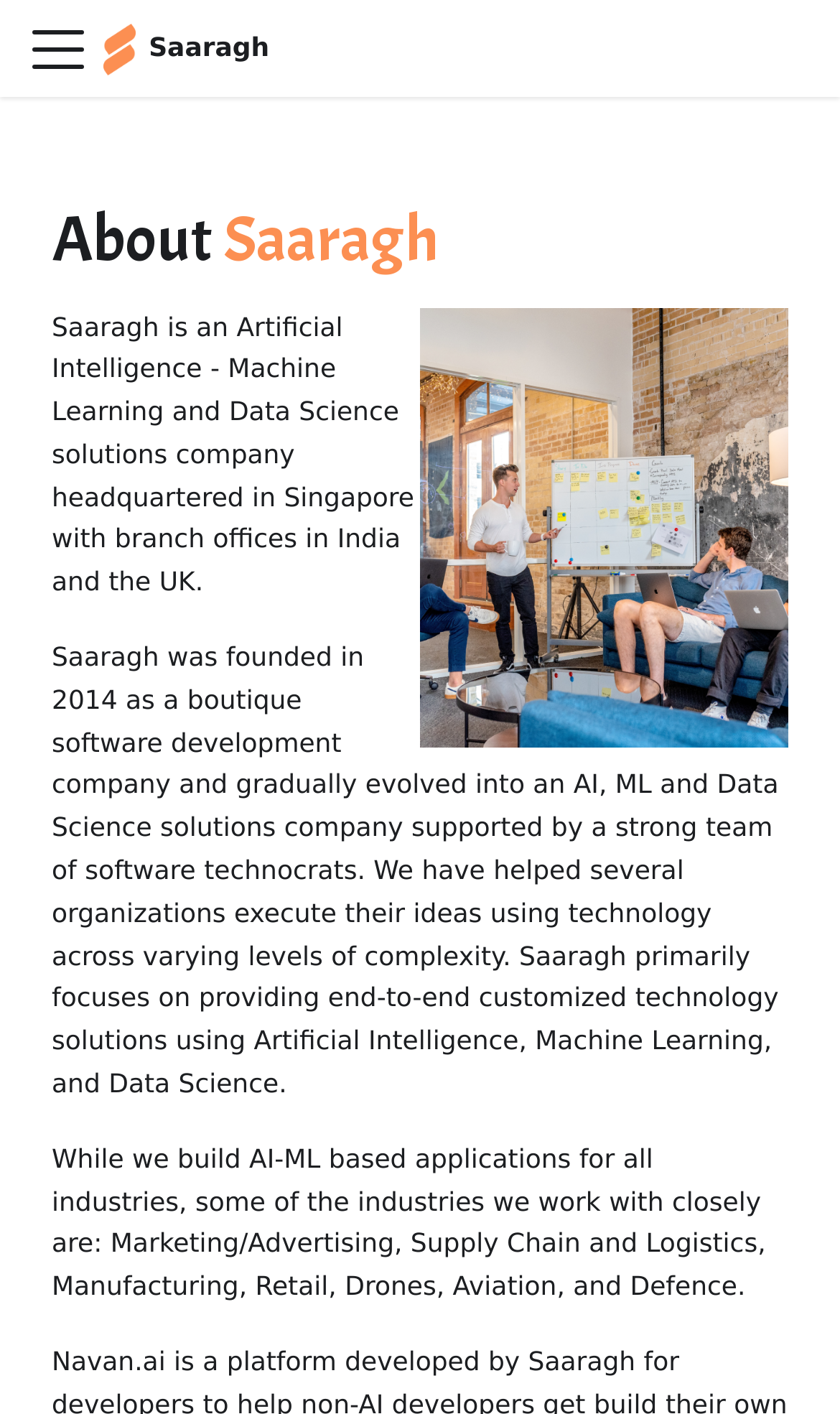Please provide a comprehensive answer to the question below using the information from the image: How many industries does the company work with closely?

I found this information by reading the text that describes the company's industries, which lists 'Marketing/Advertising, Supply Chain and Logistics, Manufacturing, Retail, Drones, Aviation, and Defence'. This indicates that the company works with 7 industries closely.